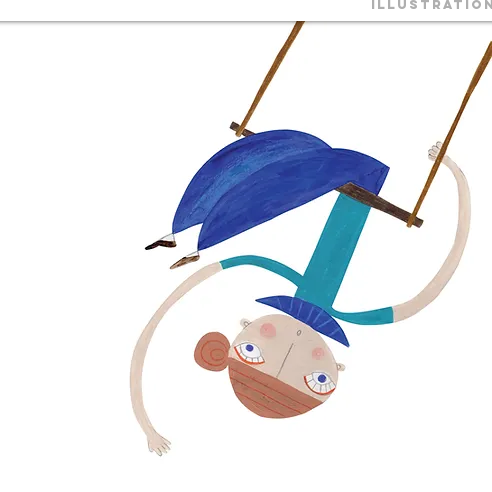Elaborate on all the features and components visible in the image.

The image illustrates a playful scene featuring a young girl joyfully swinging upside down. She is depicted with a large head and big eyes, lending a whimsical quality to the artwork. The girl's hair is styled in a bun on the side, and she wears a blue dress that contrasts nicely with the lighter tones of the background. Her arms are extended, gripping the swing's ropes, emphasizing both her playful spirit and the carefree nature of childhood. The vibrant colors and simple lines reflect a charming, illustrative style, characteristic of children's art. This piece captures a moment of pure joy and freedom, inviting viewers to reflect on the playful essence of youth.